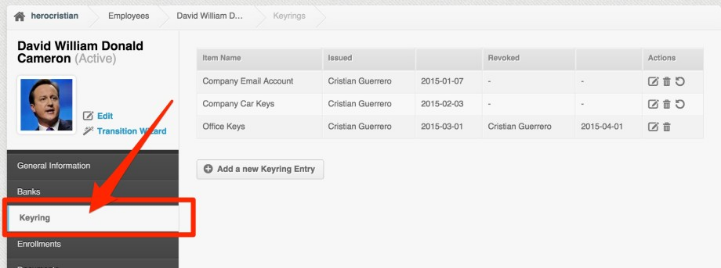Who issued the employee's company email account?
Using the image, provide a concise answer in one word or a short phrase.

Cristian Guerrero